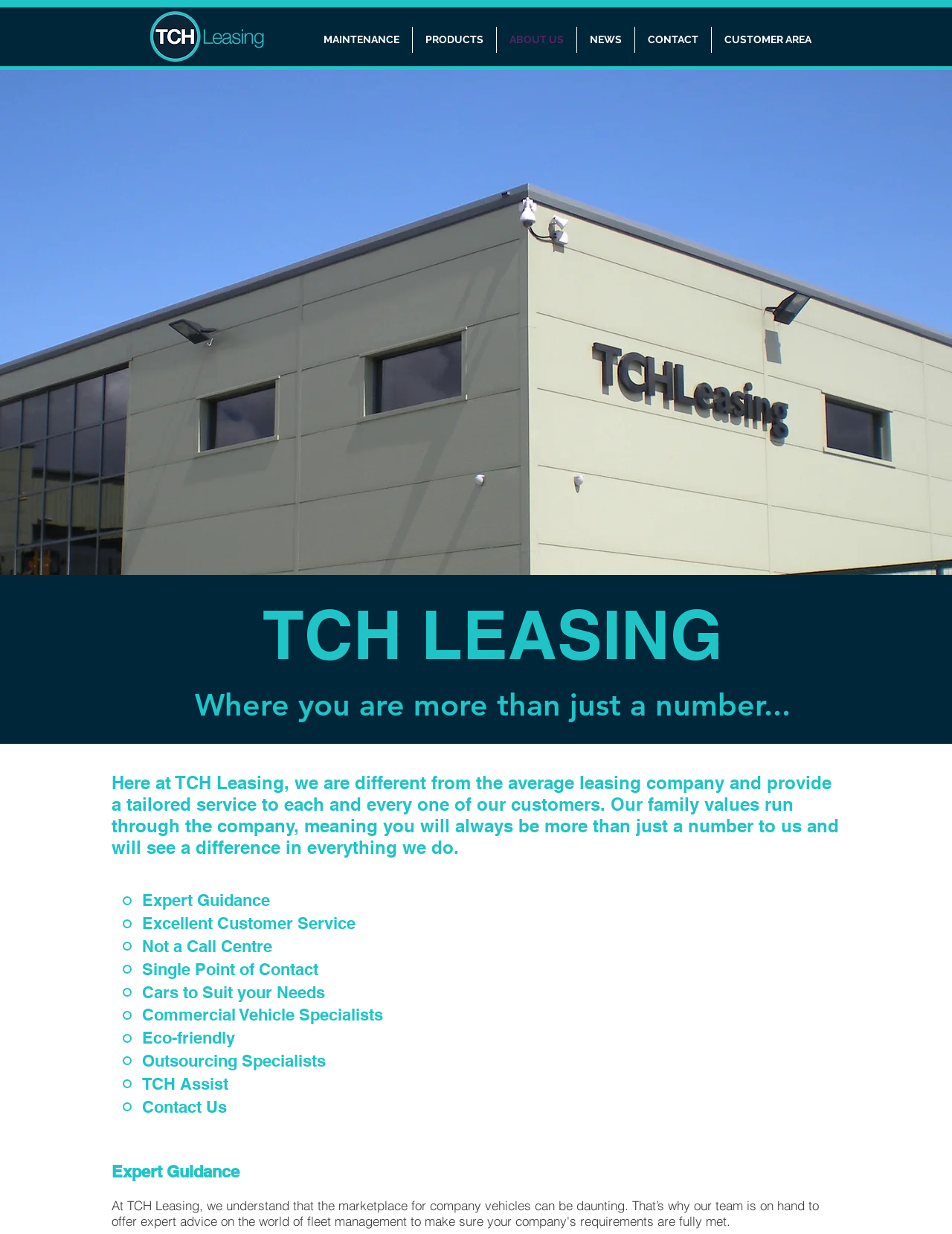Observe the image and answer the following question in detail: What kind of vehicles does the company specialize in?

The webpage mentions 'Commercial Vehicle Specialists' as one of the company's areas of expertise, which suggests that the company specializes in commercial vehicles.